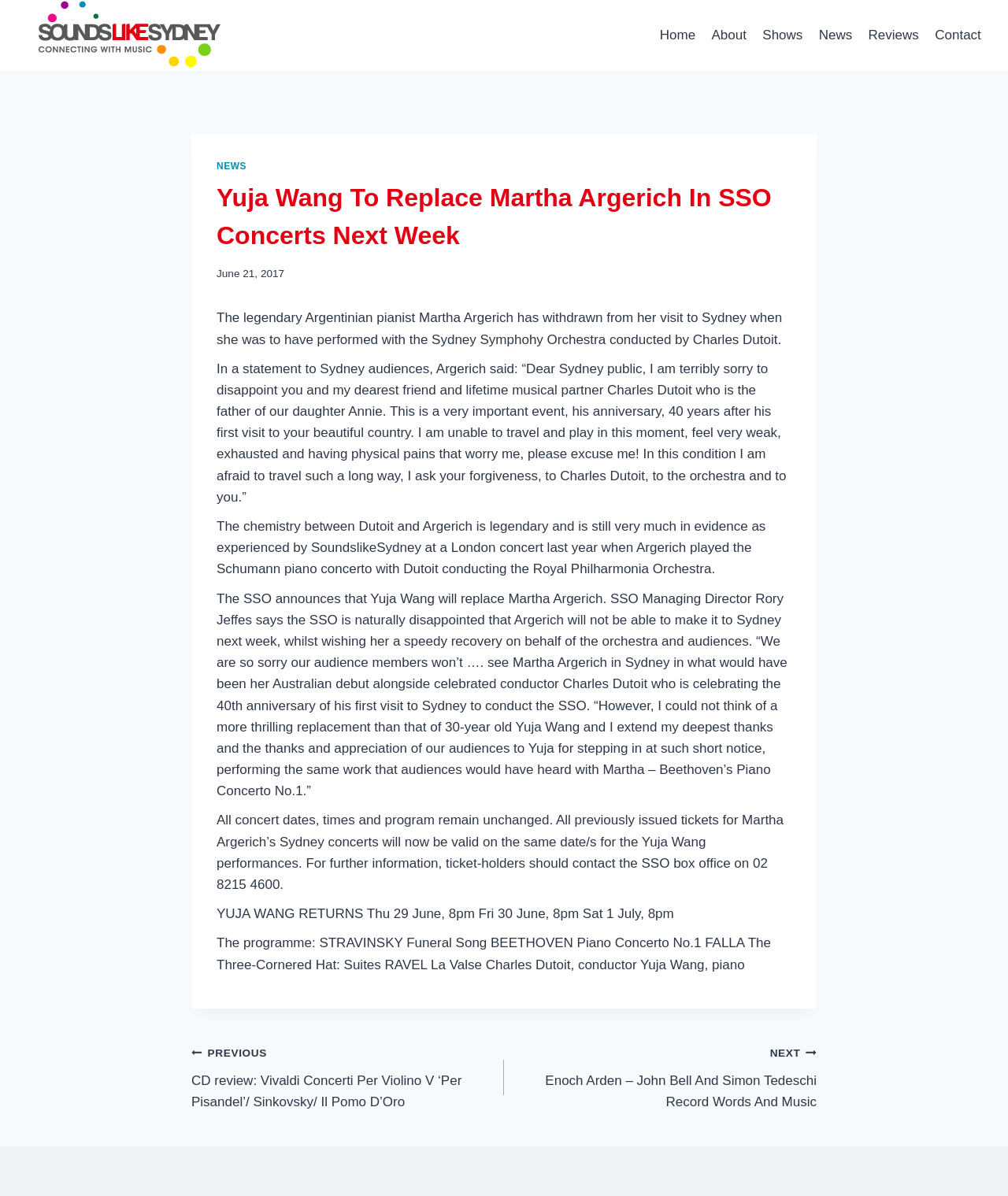Please locate the bounding box coordinates of the element's region that needs to be clicked to follow the instruction: "Click on the 'Home' link". The bounding box coordinates should be provided as four float numbers between 0 and 1, i.e., [left, top, right, bottom].

[0.647, 0.014, 0.698, 0.045]